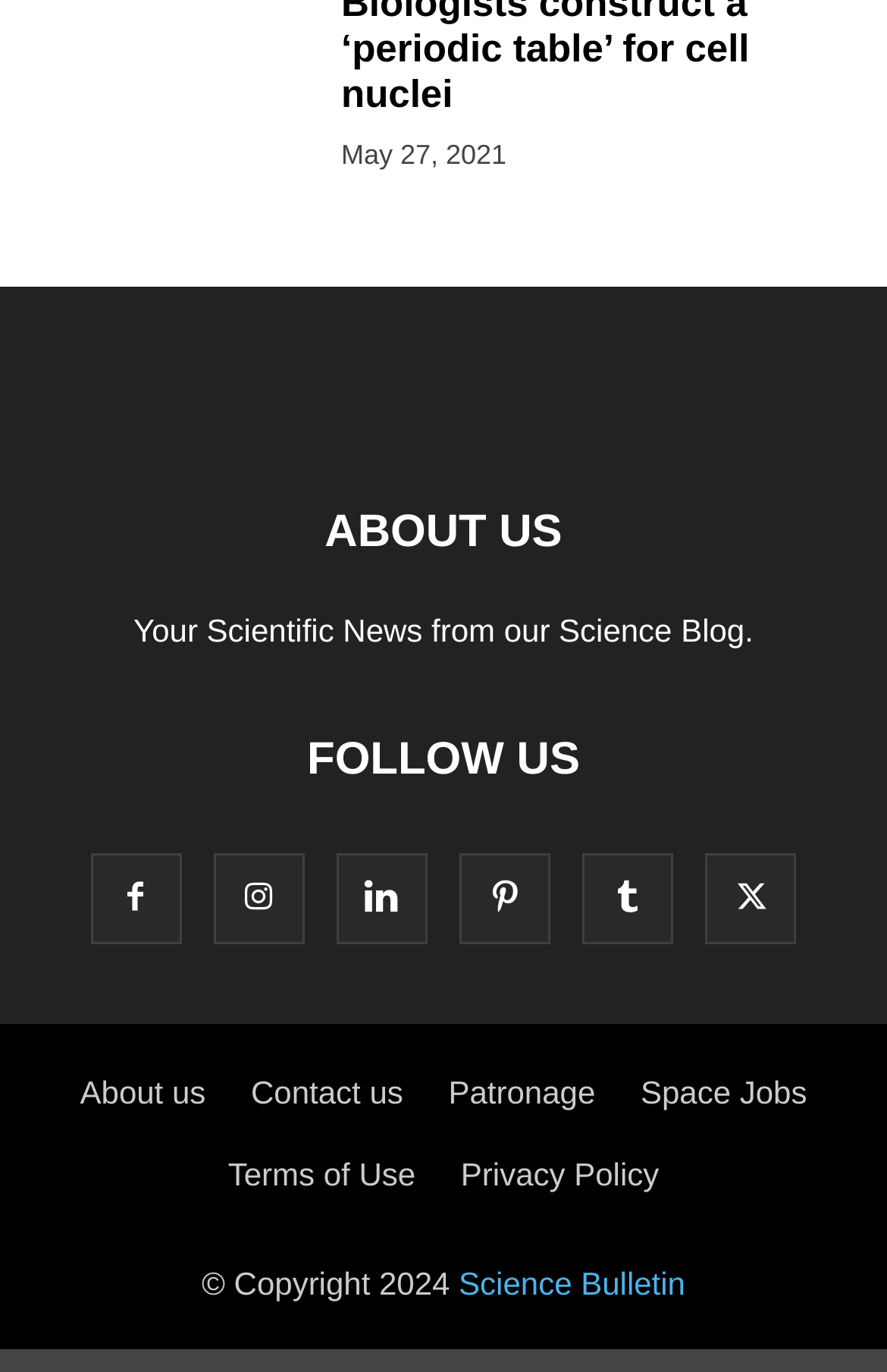Find the bounding box of the element with the following description: "Terms of Use". The coordinates must be four float numbers between 0 and 1, formatted as [left, top, right, bottom].

[0.257, 0.842, 0.469, 0.869]